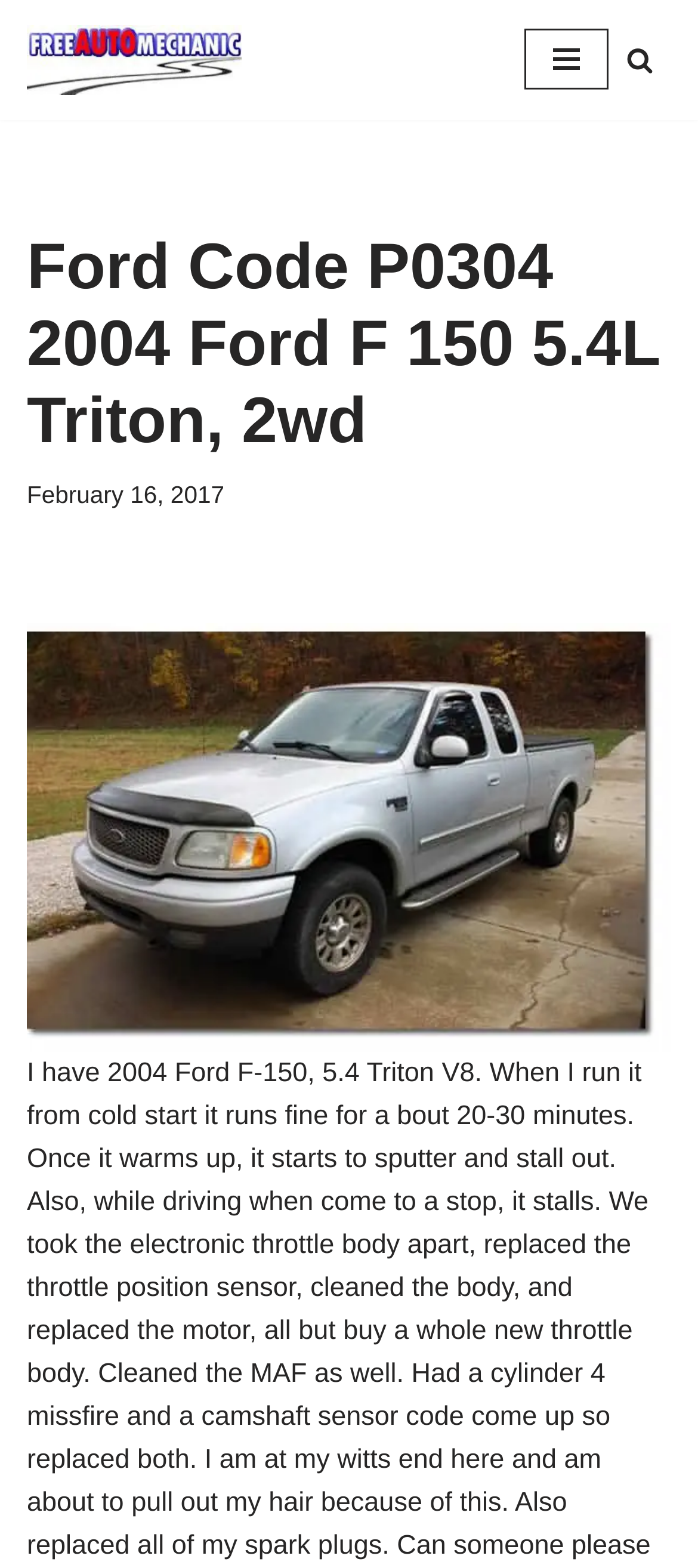Provide a brief response to the question below using one word or phrase:
What is the make of the vehicle in the image?

Ford